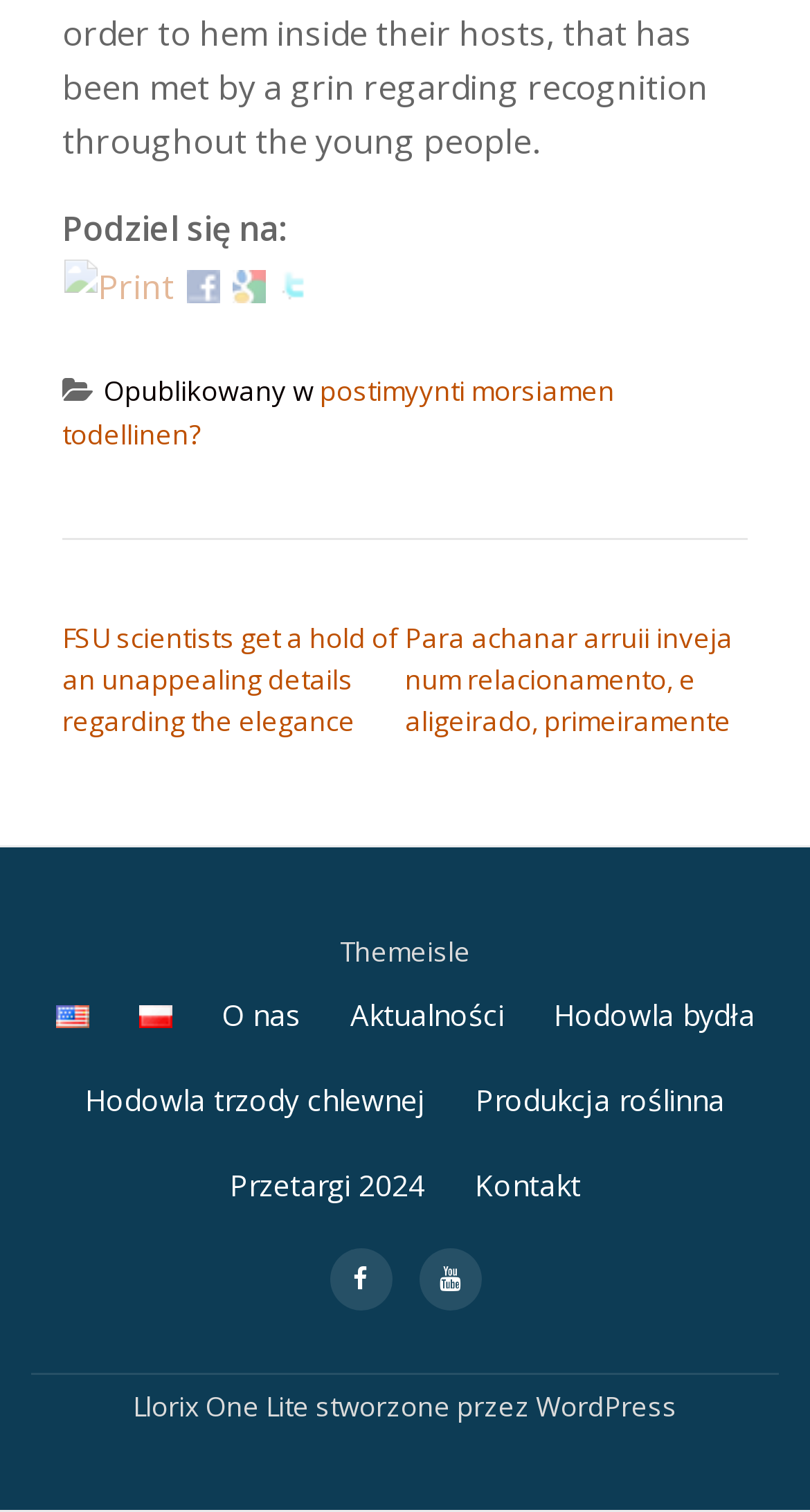Determine the bounding box coordinates for the area you should click to complete the following instruction: "Share on Facebook".

[0.231, 0.172, 0.272, 0.202]